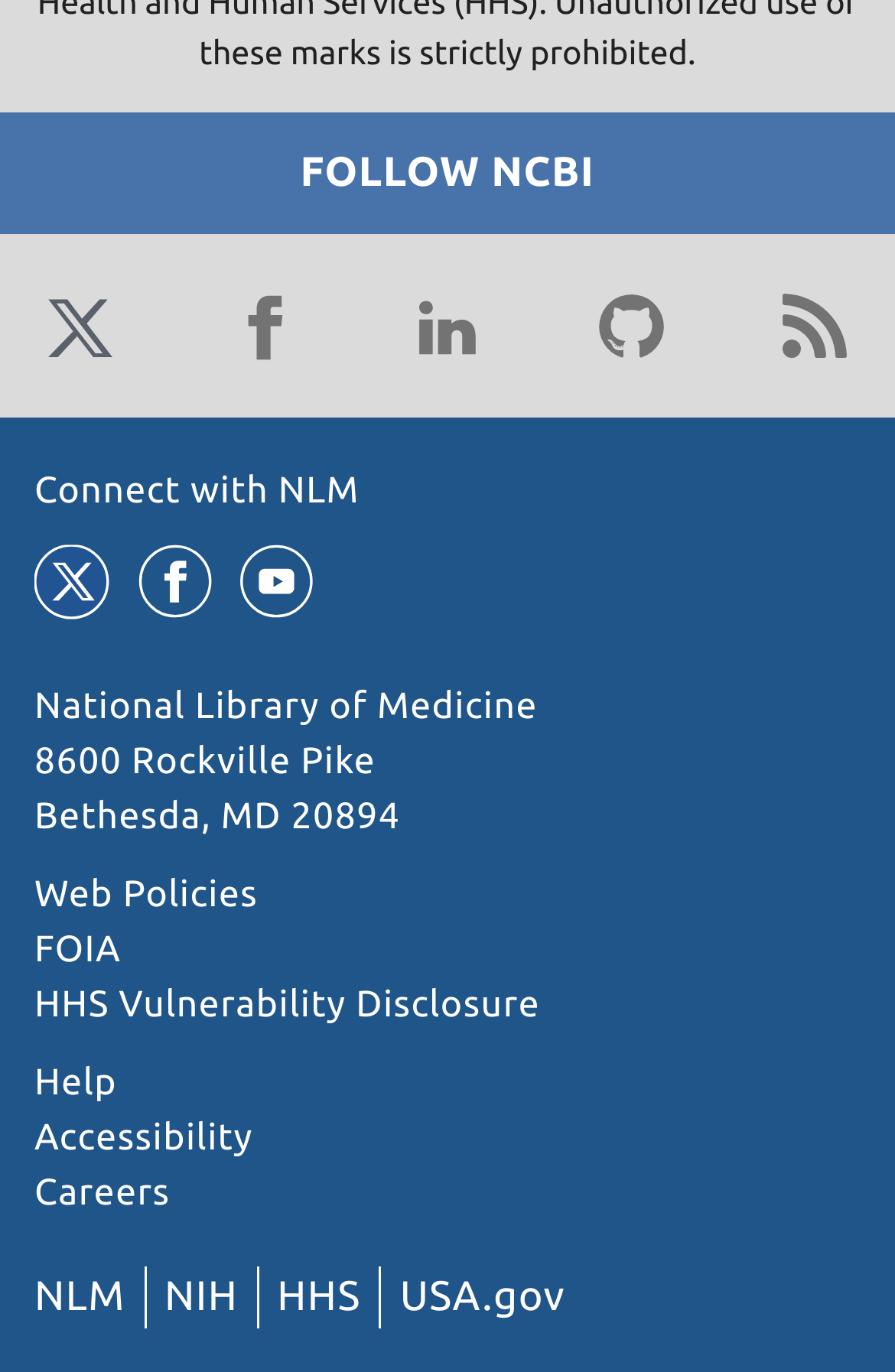What is the address of the National Library of Medicine?
Please answer the question as detailed as possible.

I found the address of the National Library of Medicine by looking at the link on the webpage, which states '8600 Rockville Pike Bethesda, MD 20894'. This address is likely the physical location of the library.